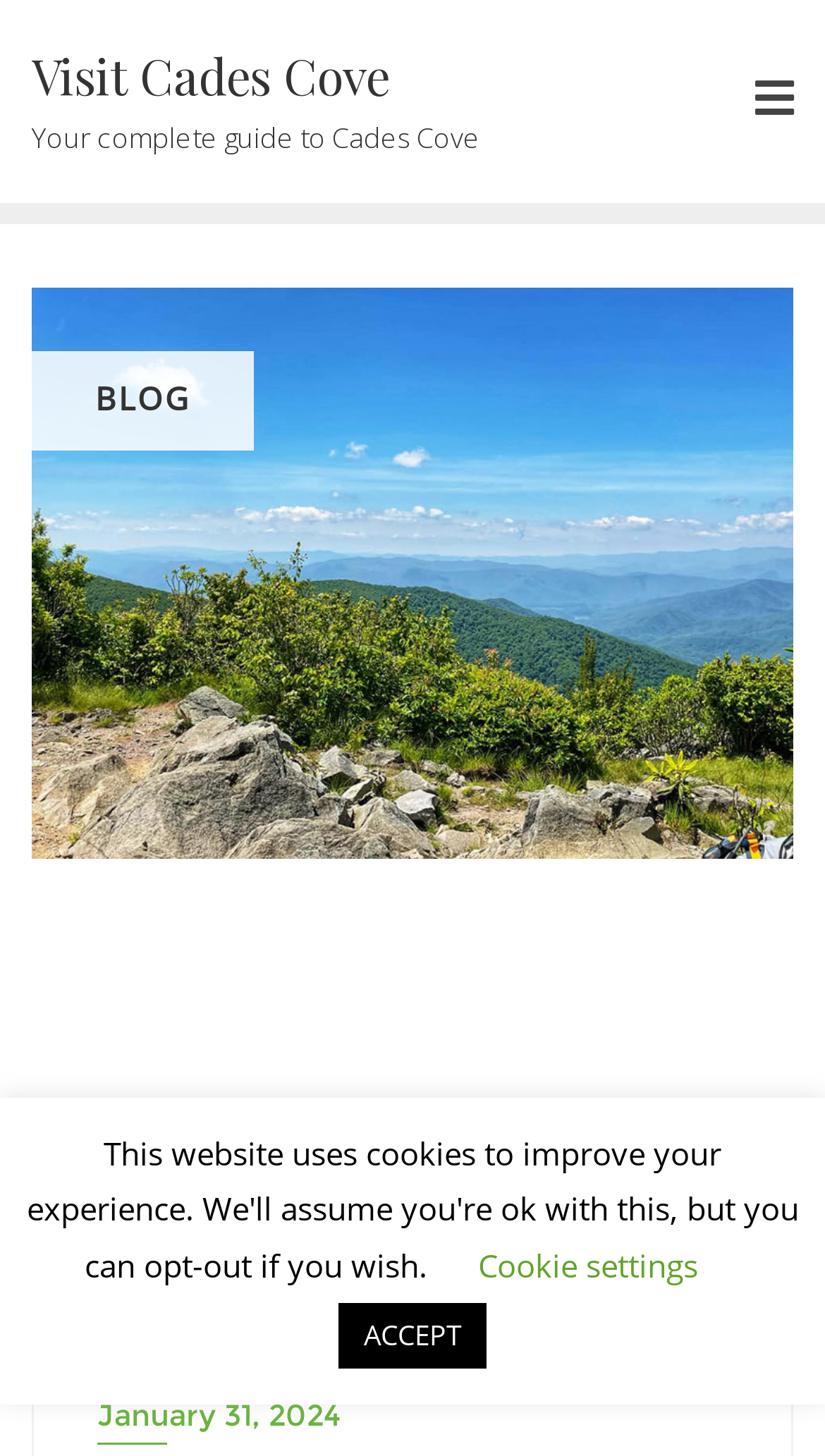What is the date of the blog post?
Look at the image and answer the question using a single word or phrase.

January 31, 2024